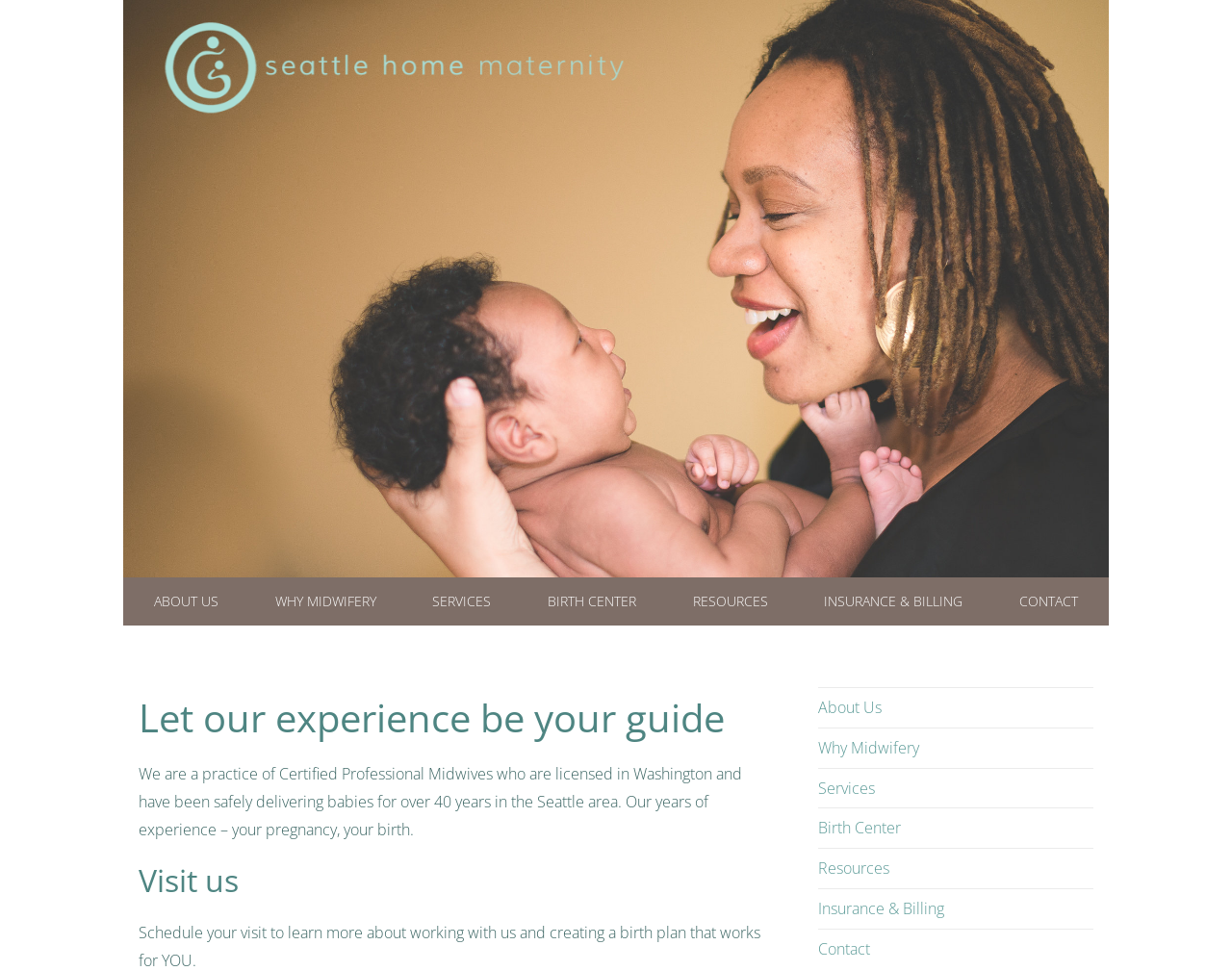Please identify the bounding box coordinates for the region that you need to click to follow this instruction: "Discover the benefits of midwifery".

[0.211, 0.595, 0.318, 0.644]